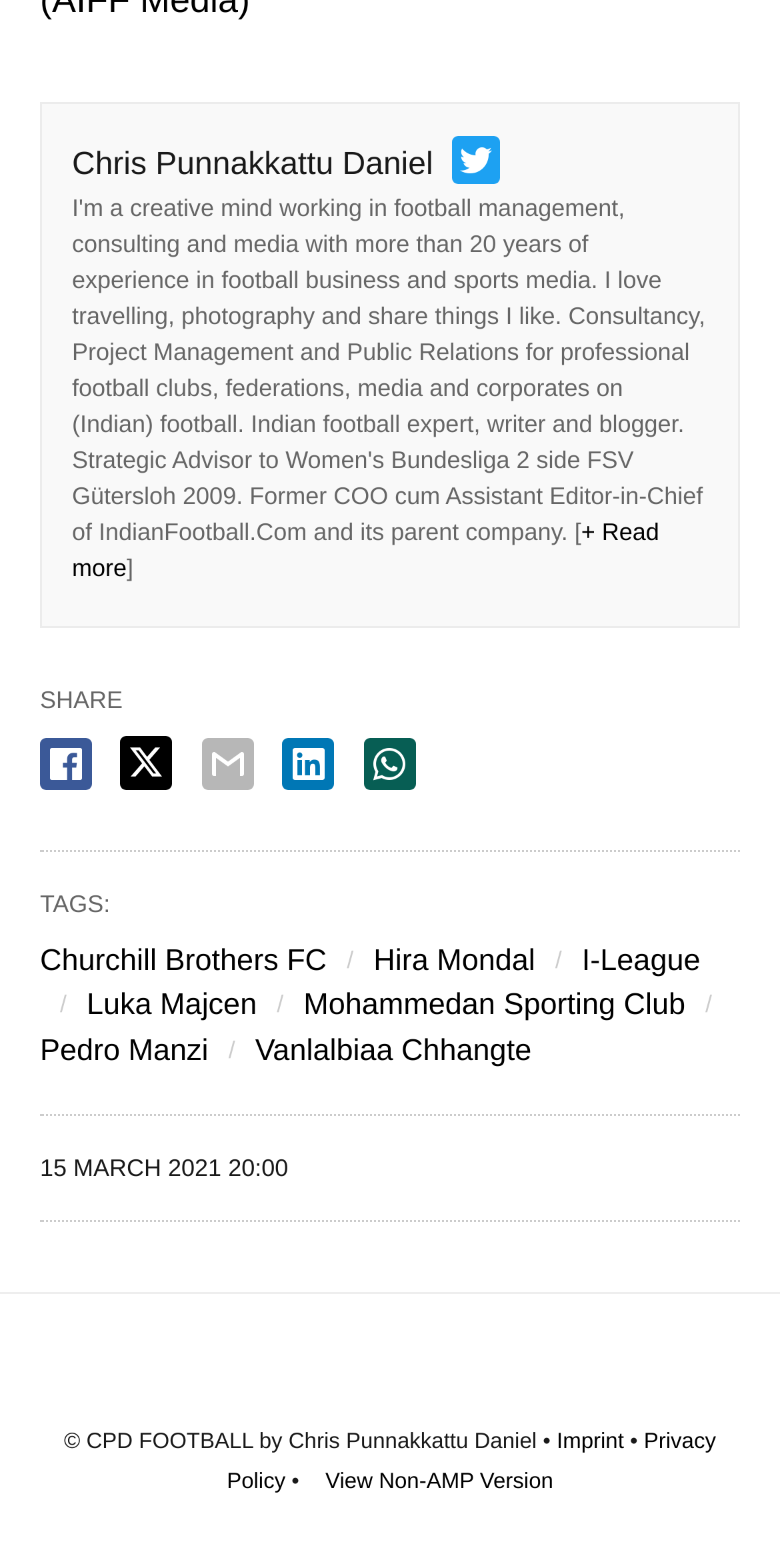Identify the bounding box coordinates of the clickable region necessary to fulfill the following instruction: "Share on Facebook". The bounding box coordinates should be four float numbers between 0 and 1, i.e., [left, top, right, bottom].

[0.051, 0.471, 0.118, 0.504]